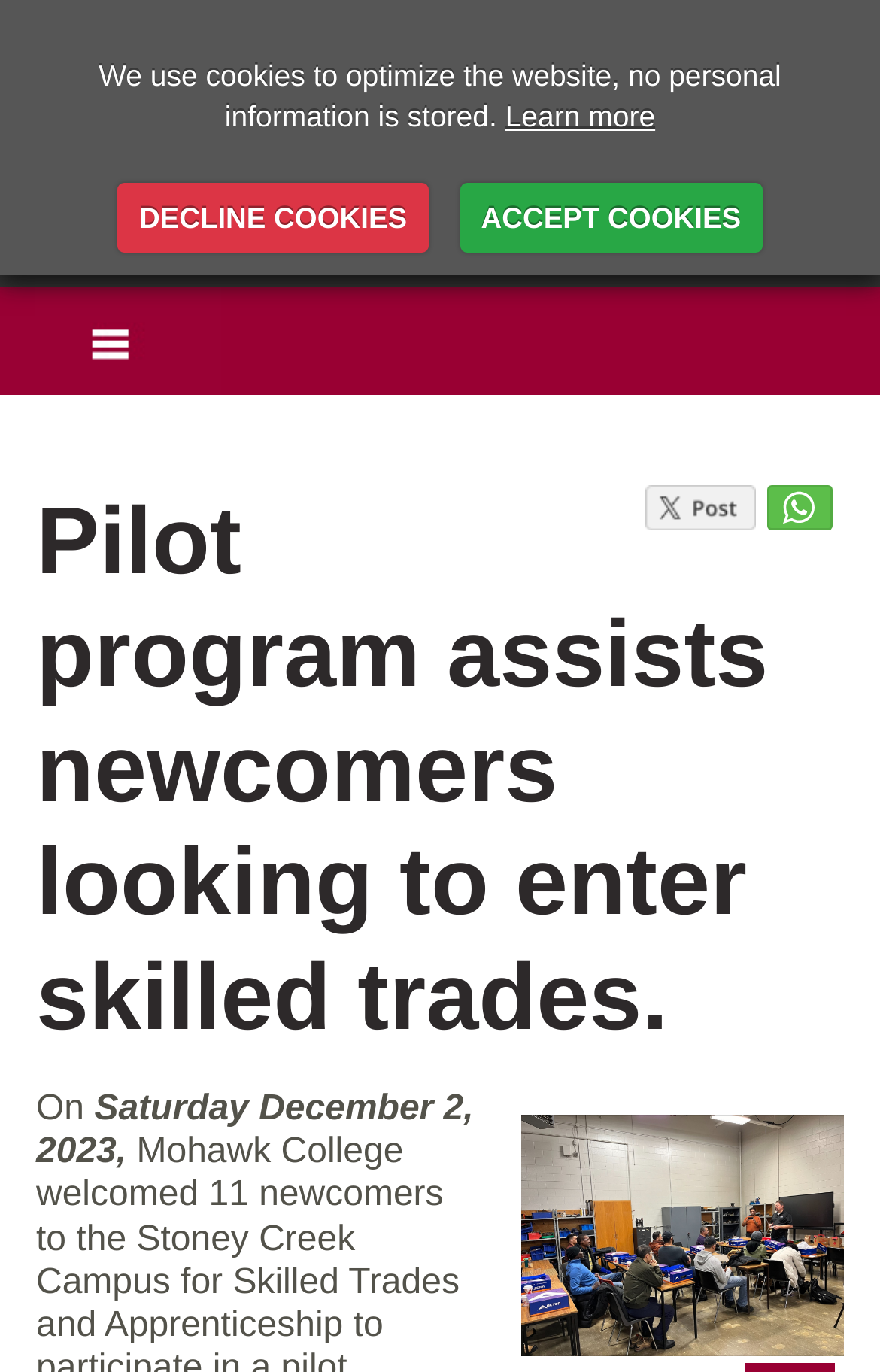Based on the image, provide a detailed and complete answer to the question: 
How many newcomers participated in the pilot program?

The meta description mentions that Mohawk College welcomed 11 newcomers to the Stoney Creek Campus for Skilled Trades and Apprenticeship to participate in a pilot program. This suggests that 11 newcomers participated in the pilot program.